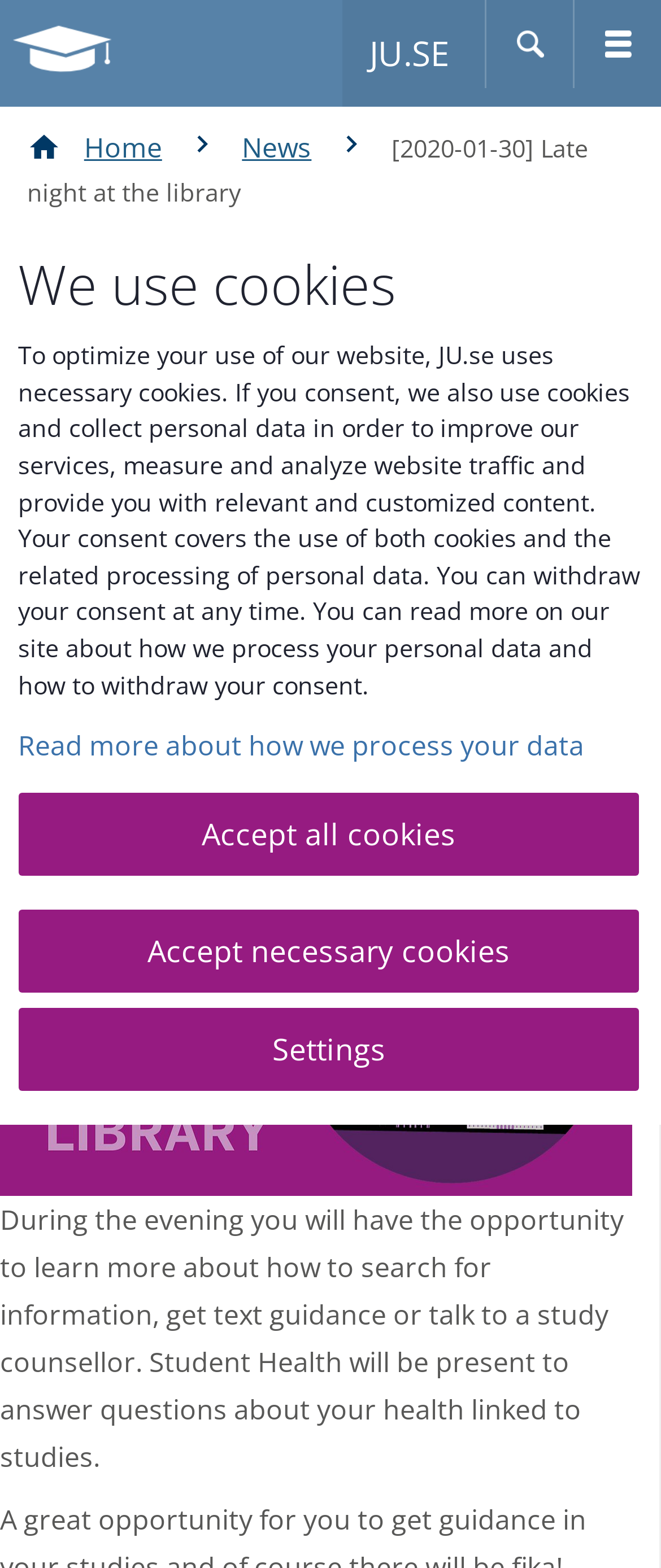Please provide a brief answer to the following inquiry using a single word or phrase:
What is the name of the university?

Jönköping University